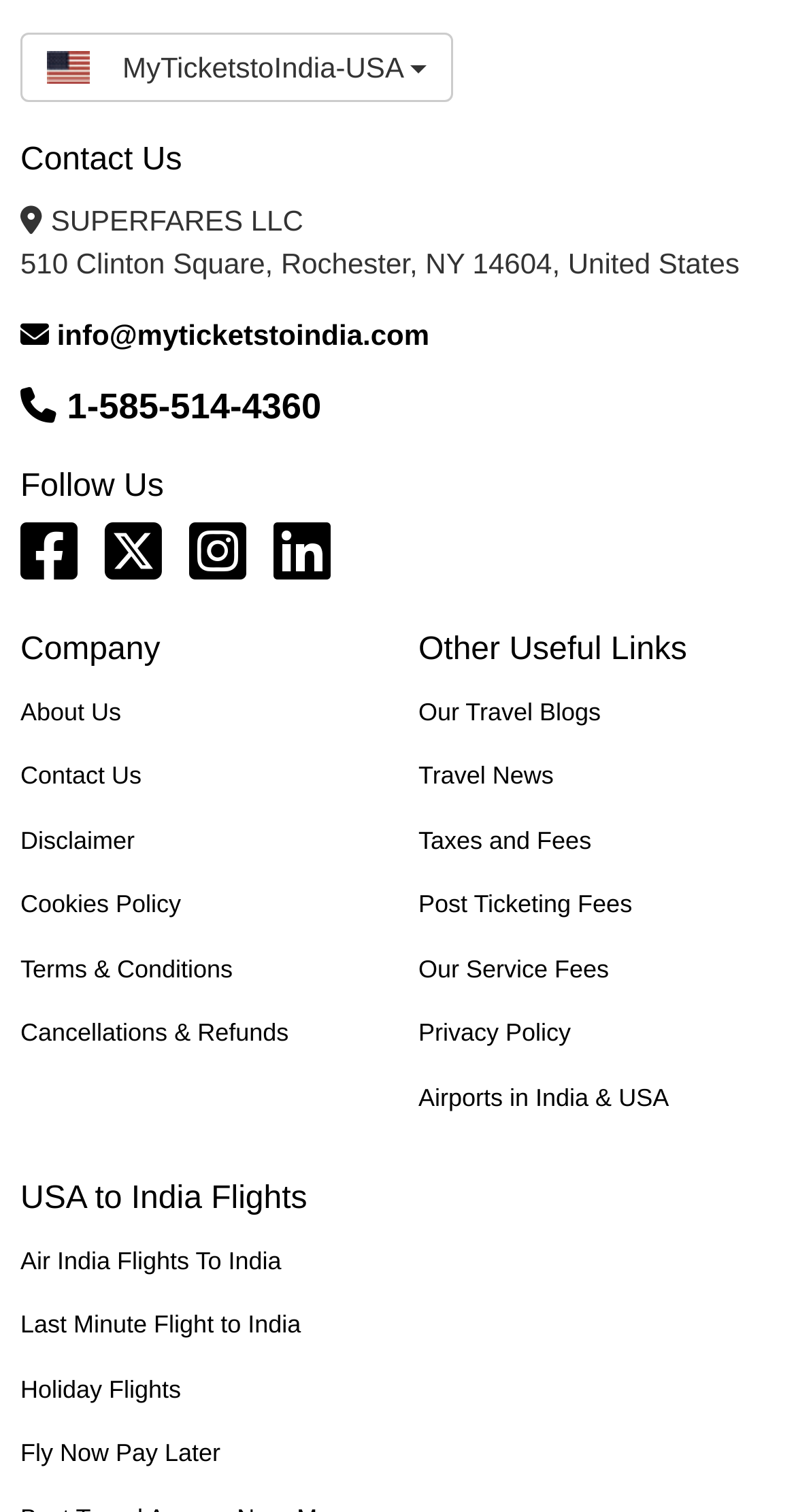Locate the bounding box coordinates of the item that should be clicked to fulfill the instruction: "Book Air India Flights To India".

[0.026, 0.819, 0.474, 0.849]